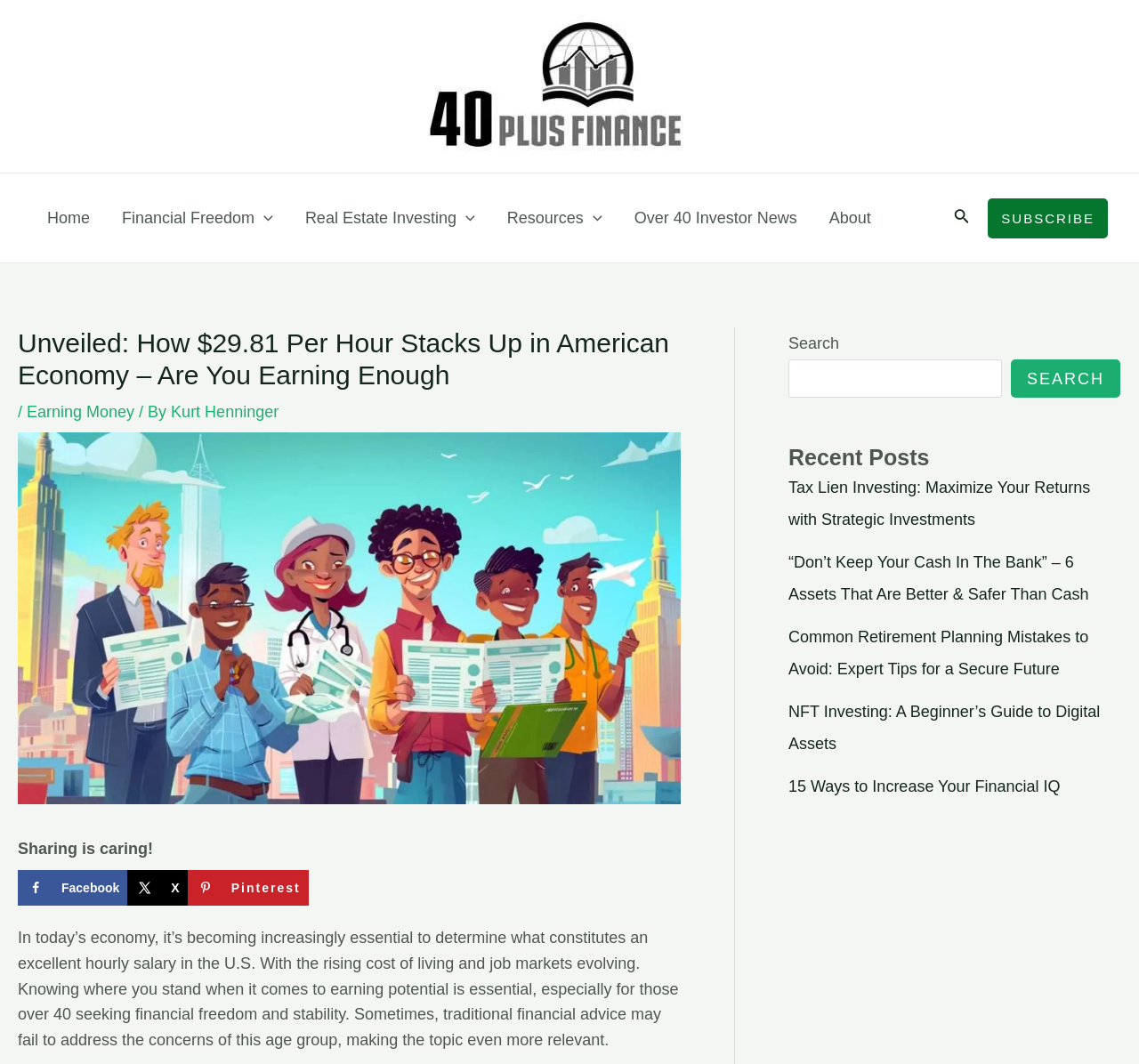What is the author of the main article?
Based on the screenshot, answer the question with a single word or phrase.

Kurt Henninger